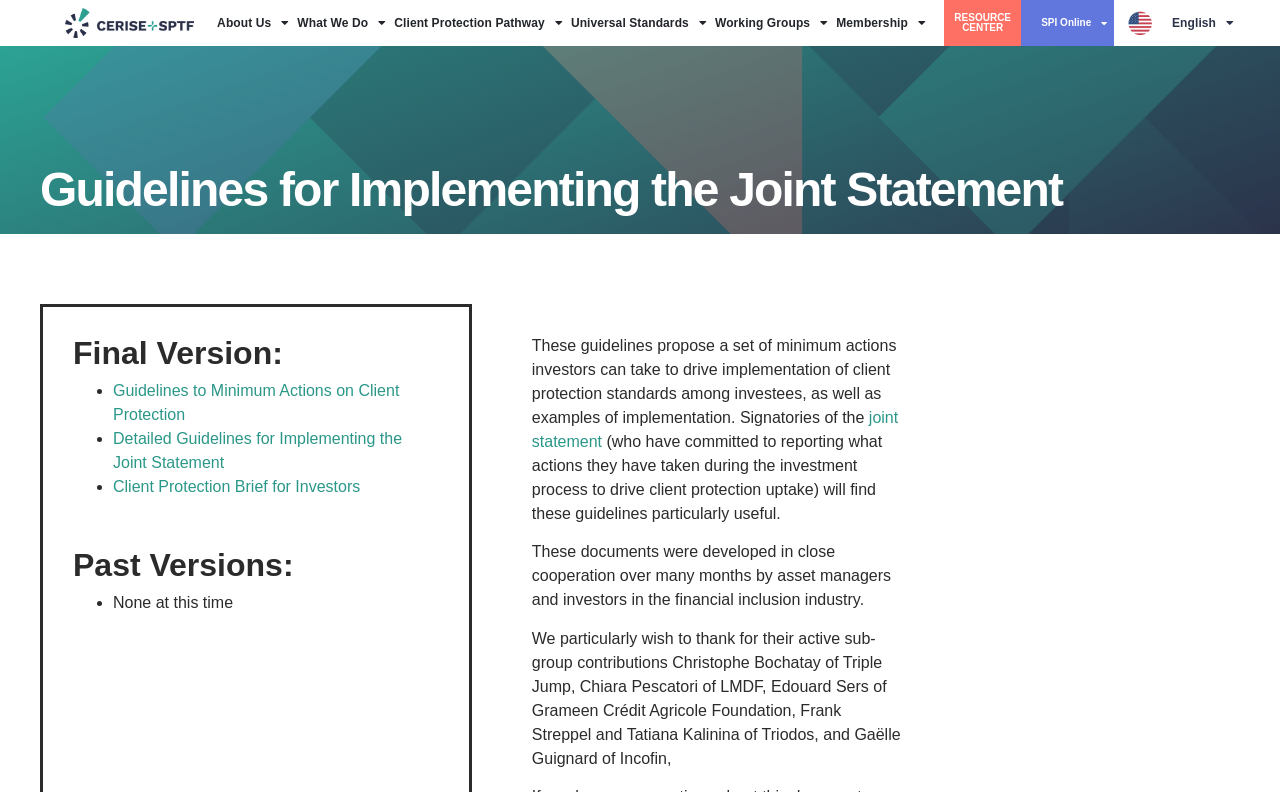Please determine the bounding box coordinates of the element to click in order to execute the following instruction: "View Guidelines to Minimum Actions on Client Protection". The coordinates should be four float numbers between 0 and 1, specified as [left, top, right, bottom].

[0.088, 0.482, 0.312, 0.534]